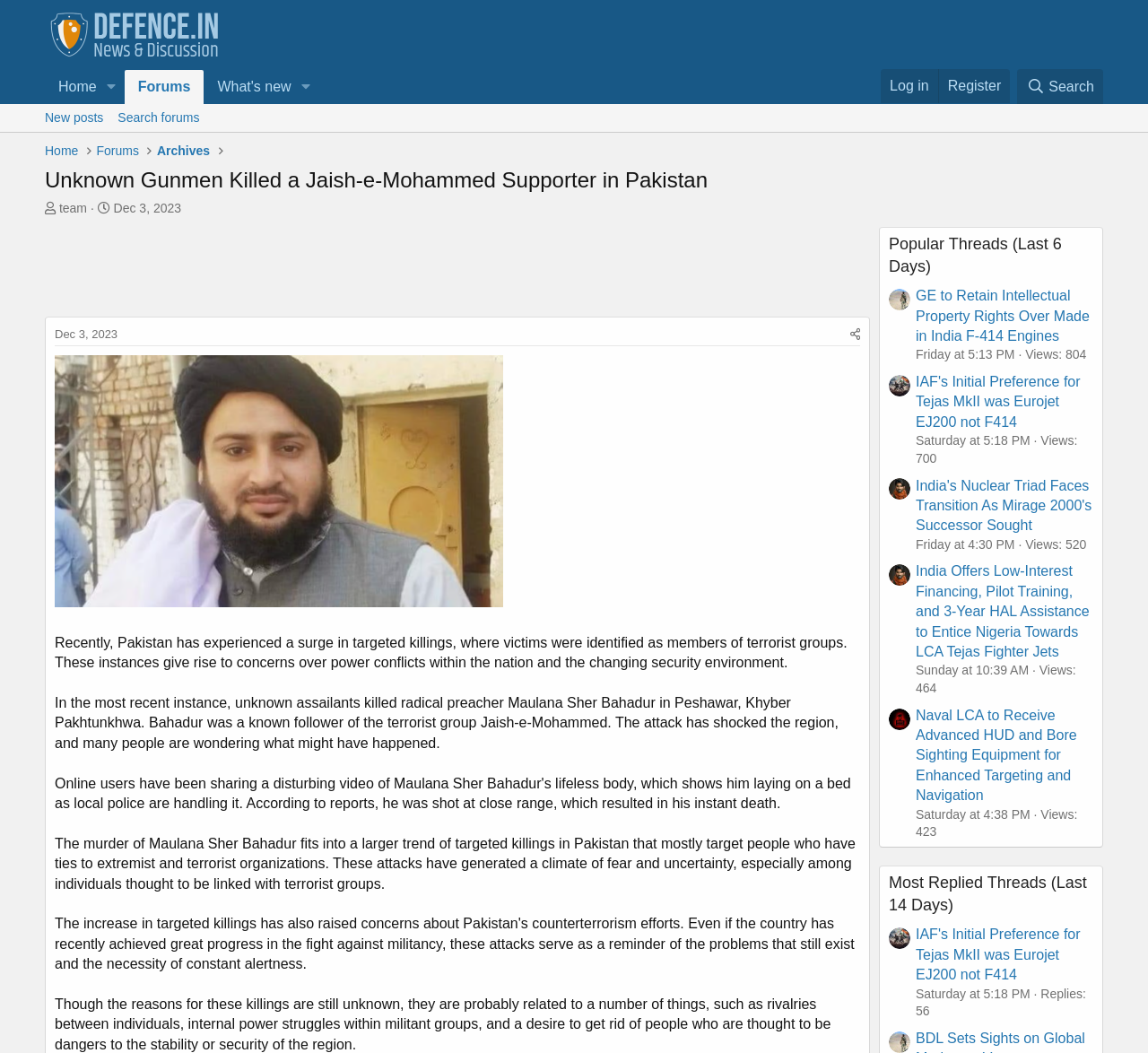Please provide the bounding box coordinates for the element that needs to be clicked to perform the following instruction: "Click on the 'Home' link". The coordinates should be given as four float numbers between 0 and 1, i.e., [left, top, right, bottom].

[0.039, 0.066, 0.086, 0.099]